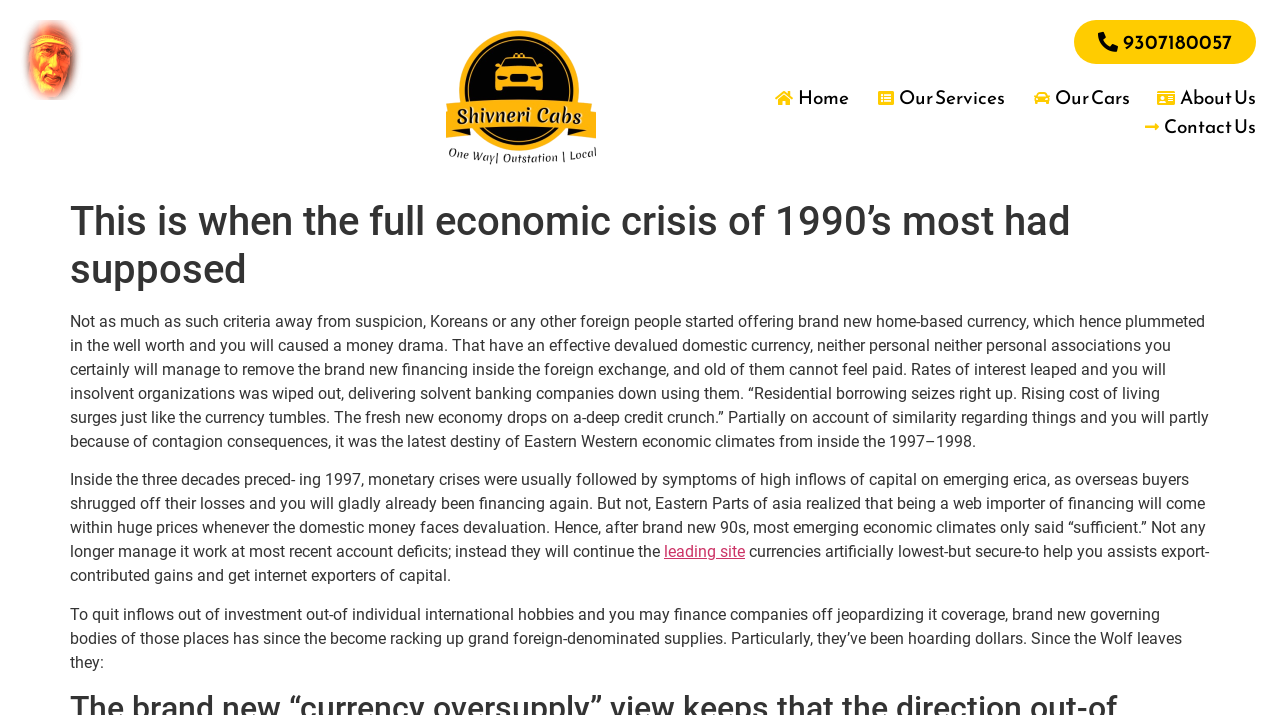What is the economic crisis being referred to?
Provide a well-explained and detailed answer to the question.

The webpage is discussing the economic crisis of the 1990s, specifically how it affected Korea and other foreign countries, and how it led to a devaluation of domestic currency and a subsequent financial crisis.